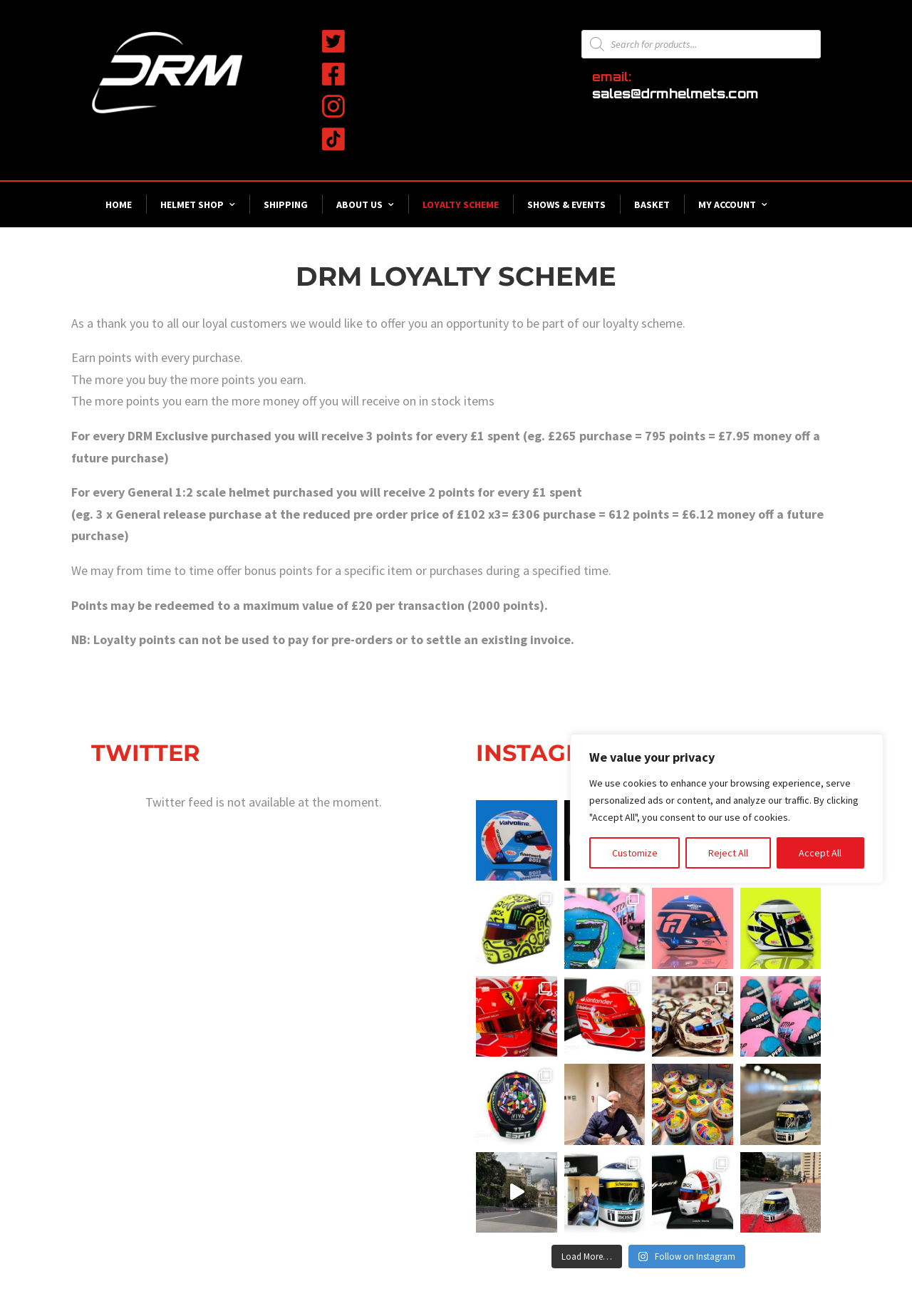How many Instagram posts are displayed?
Please use the image to provide a one-word or short phrase answer.

6